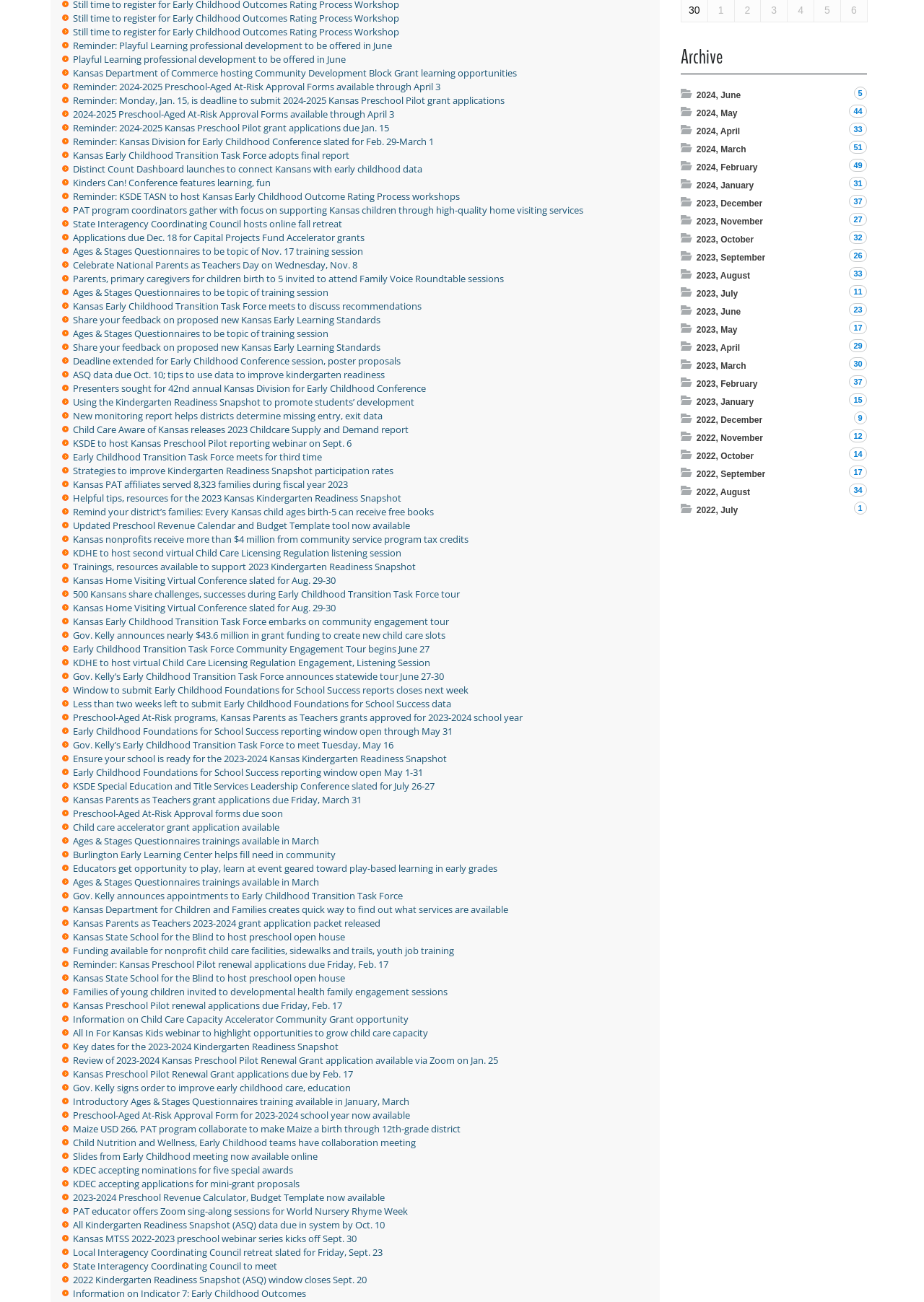Please mark the clickable region by giving the bounding box coordinates needed to complete this instruction: "Click Donate".

None